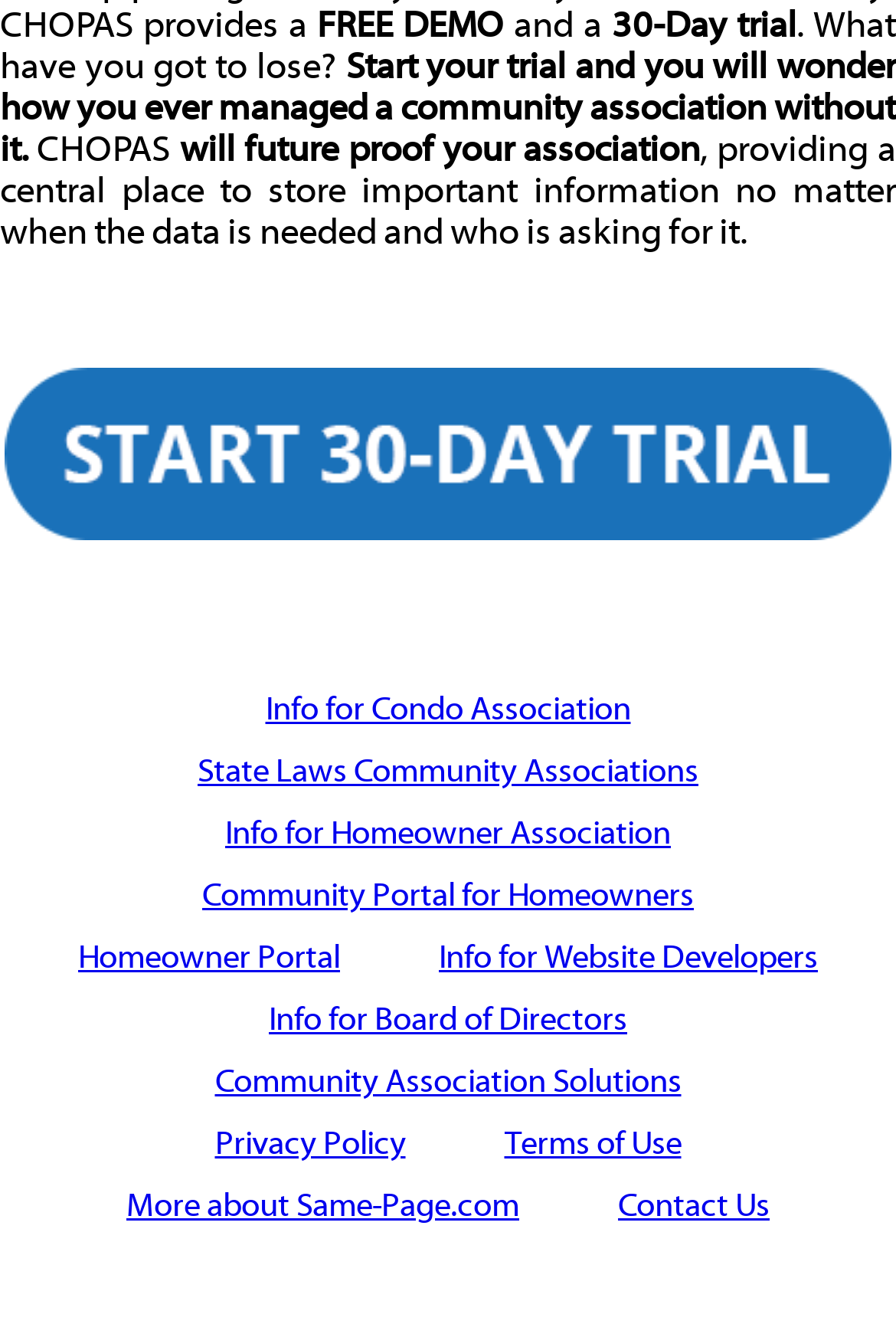Select the bounding box coordinates of the element I need to click to carry out the following instruction: "Start 30-day trial".

[0.005, 0.384, 0.995, 0.415]